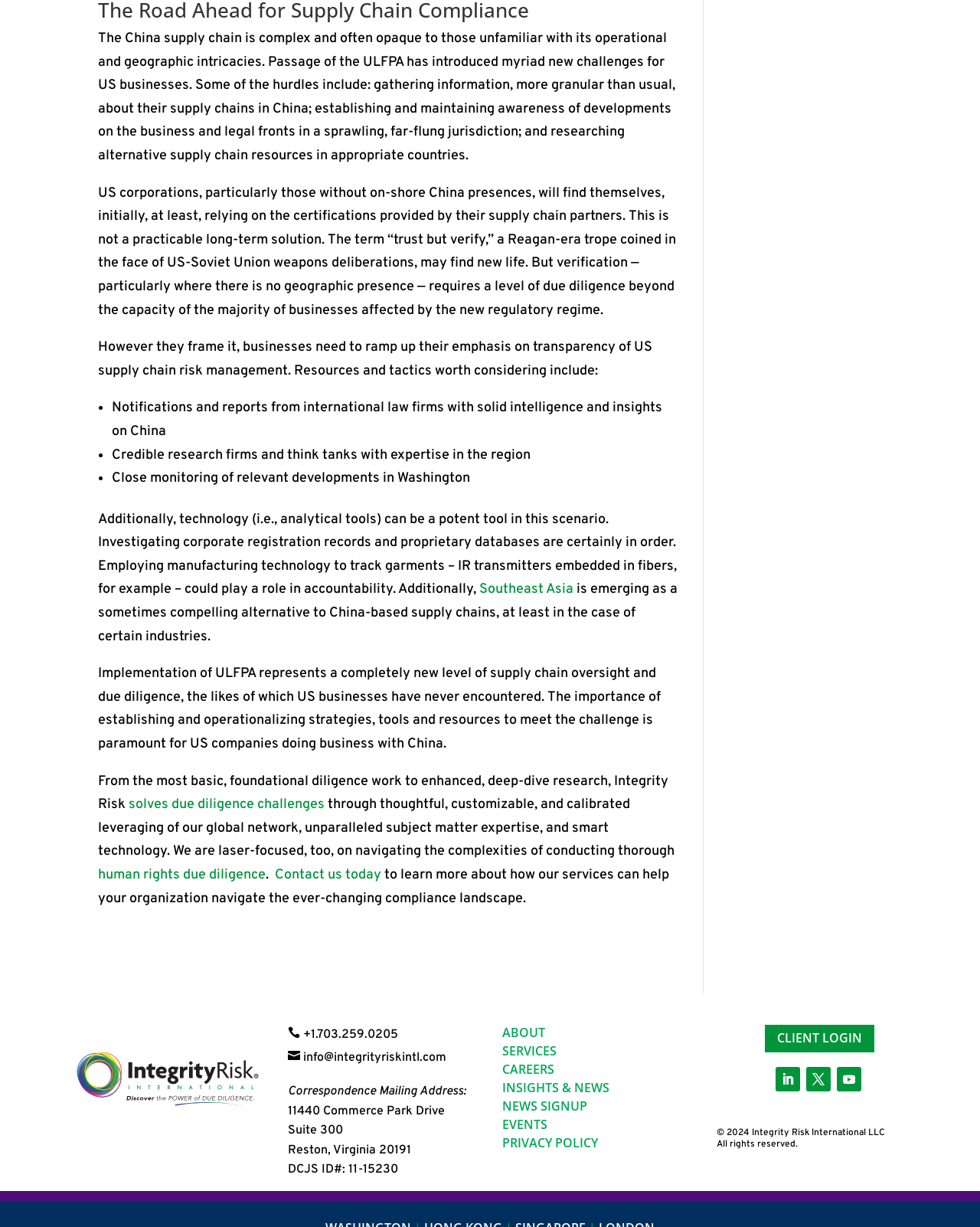Please find the bounding box coordinates of the element's region to be clicked to carry out this instruction: "Go to the ABOUT page".

[0.513, 0.834, 0.556, 0.848]